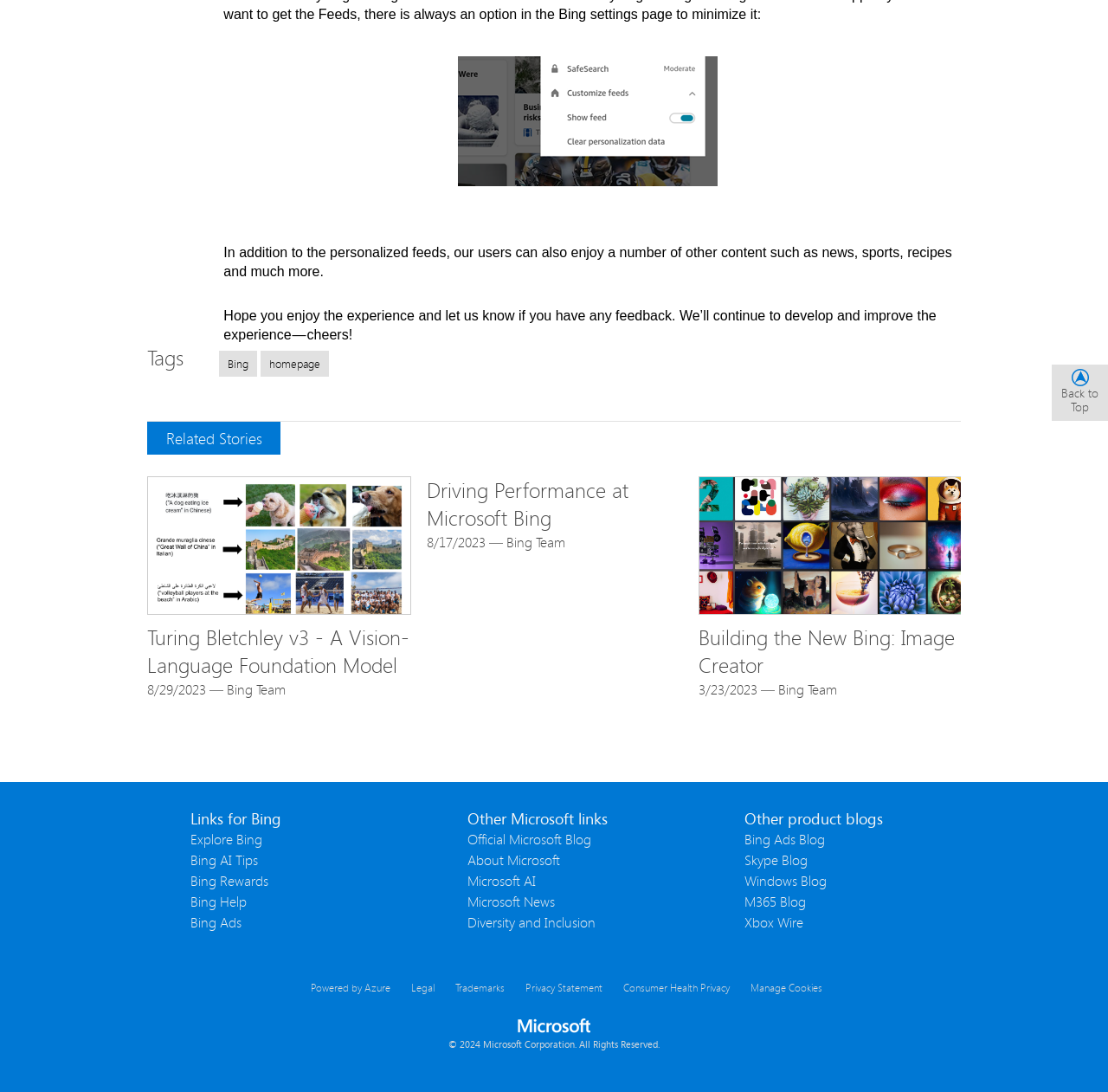What is the name of the company mentioned in the footer?
Look at the screenshot and respond with a single word or phrase.

Microsoft